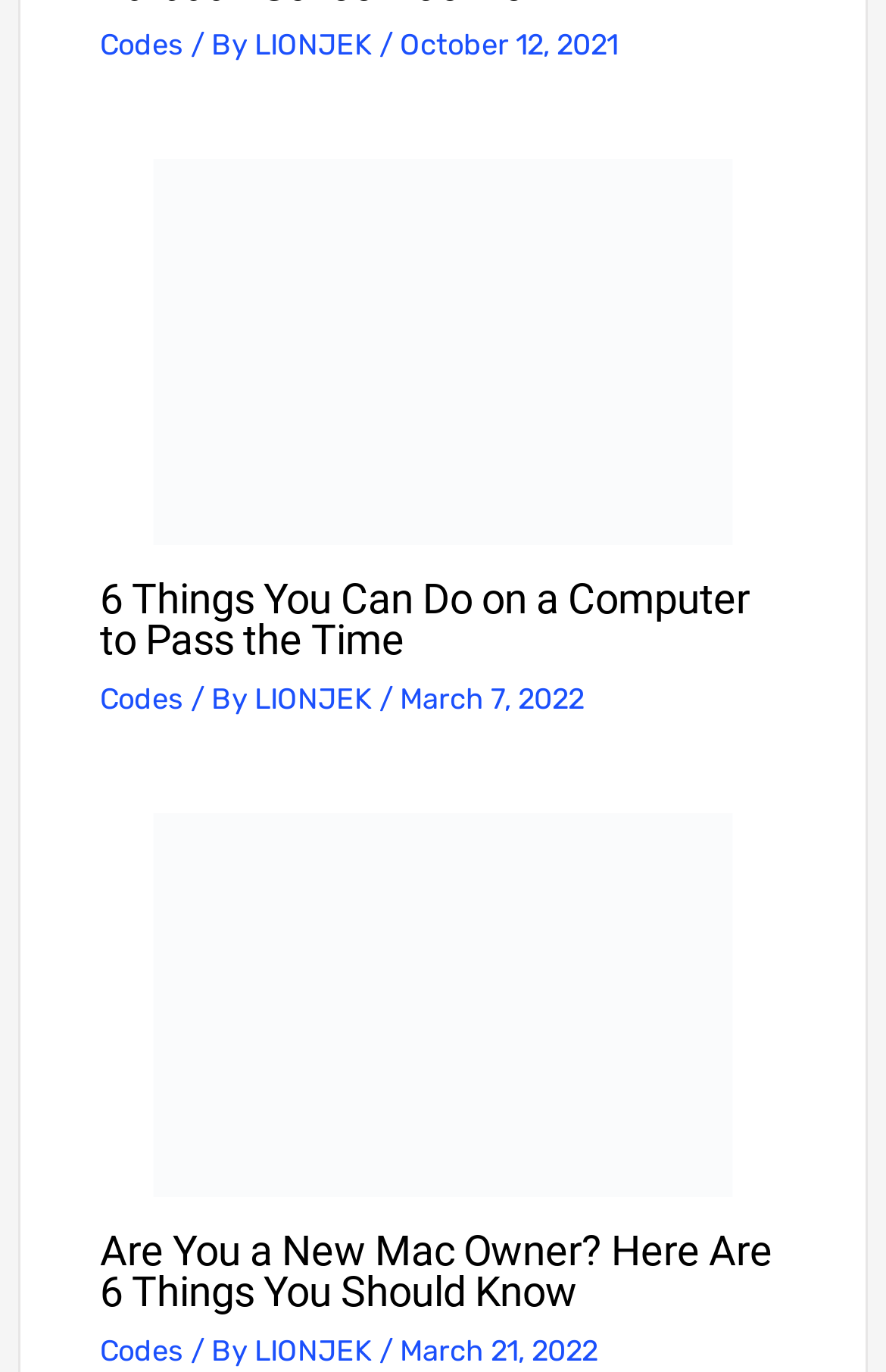Kindly provide the bounding box coordinates of the section you need to click on to fulfill the given instruction: "view the article about Are You a New Mac Owner?".

[0.113, 0.716, 0.887, 0.746]